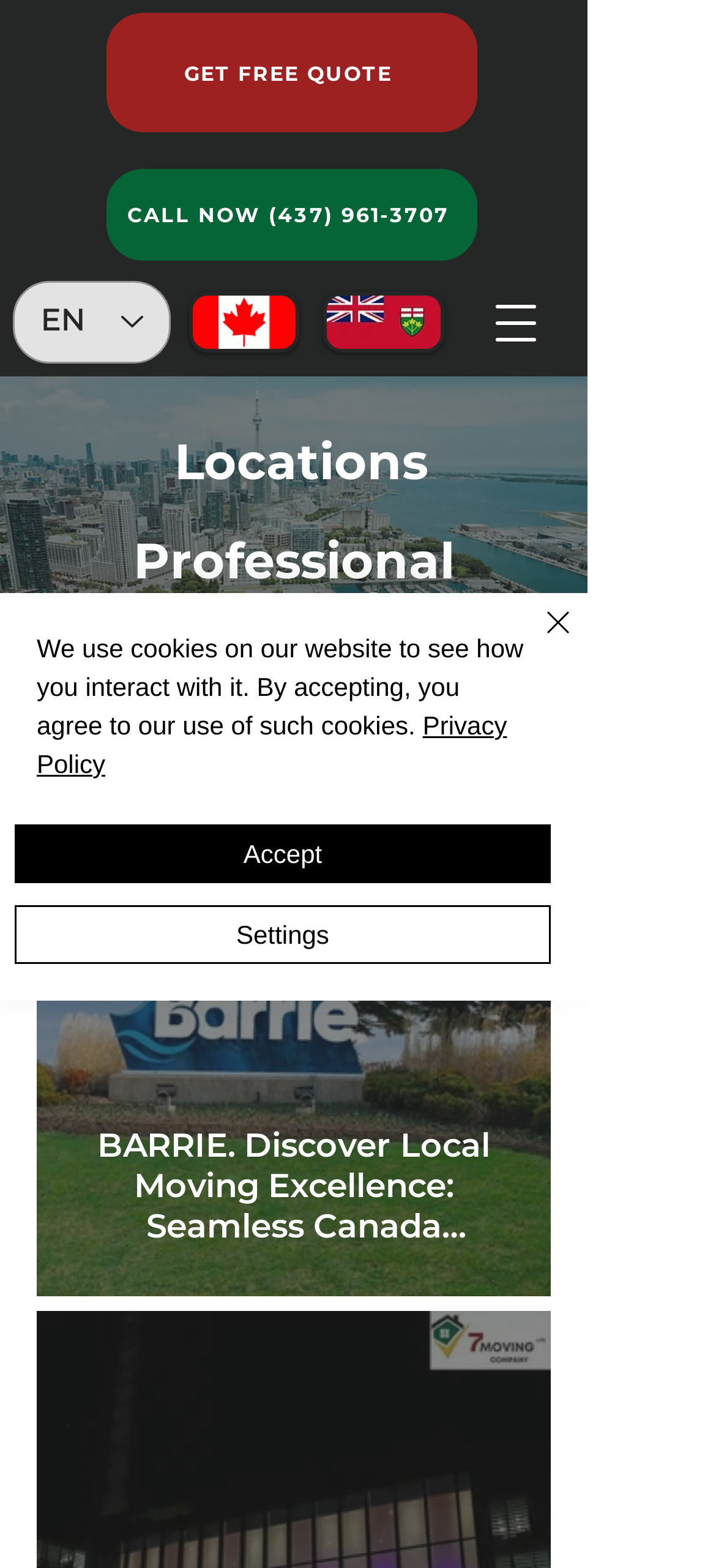Please locate and retrieve the main header text of the webpage.

 Locations

Professional Toronto GTA Moving Company